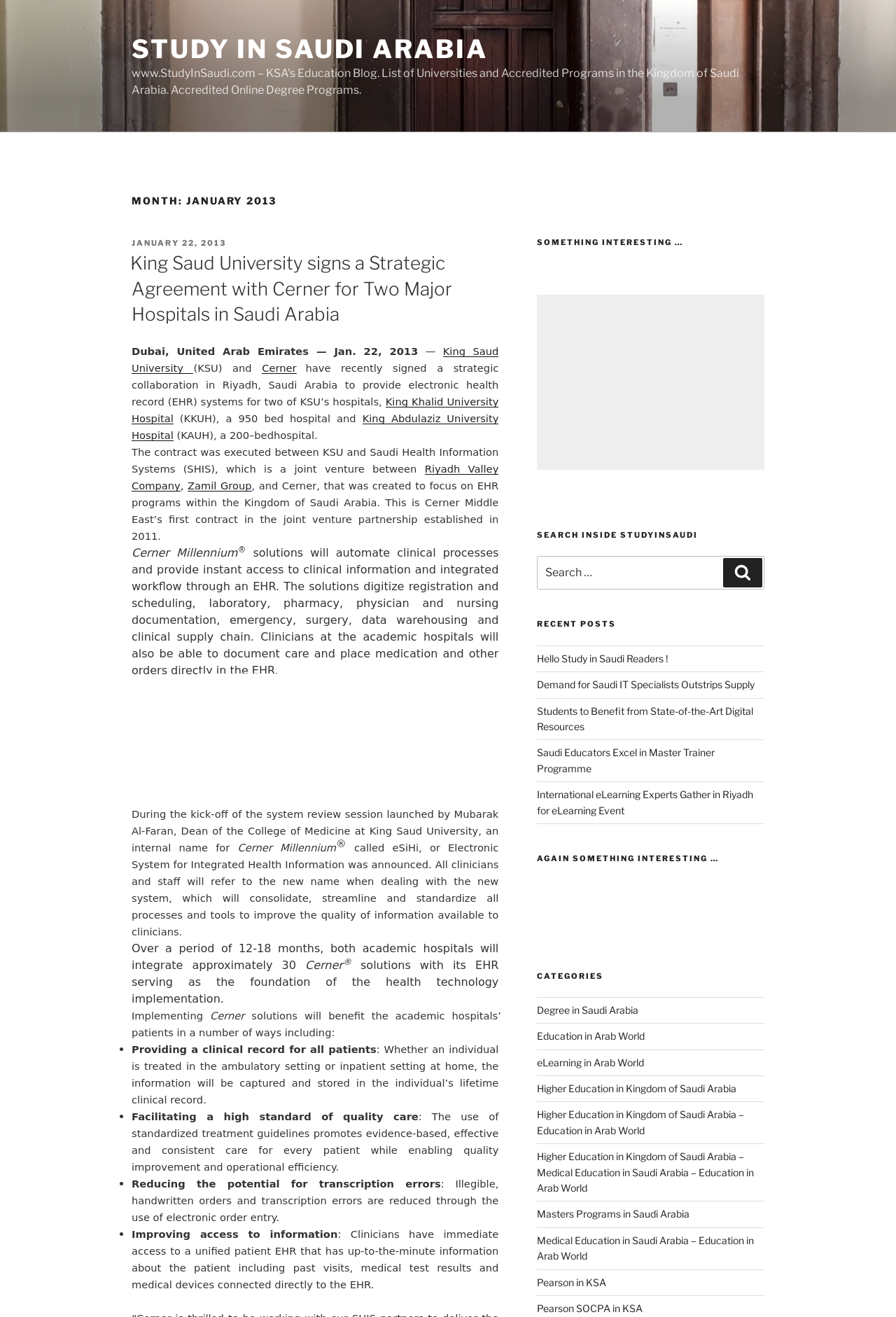With reference to the screenshot, provide a detailed response to the question below:
What is the name of the company that is a joint venture between Riyadh Valley Company and Zamil Group?

The answer can be found in the paragraph that mentions the contract between KSU and Saudi Health Information Systems (SHIS). The paragraph states that SHIS is a joint venture between Riyadh Valley Company and Zamil Group.